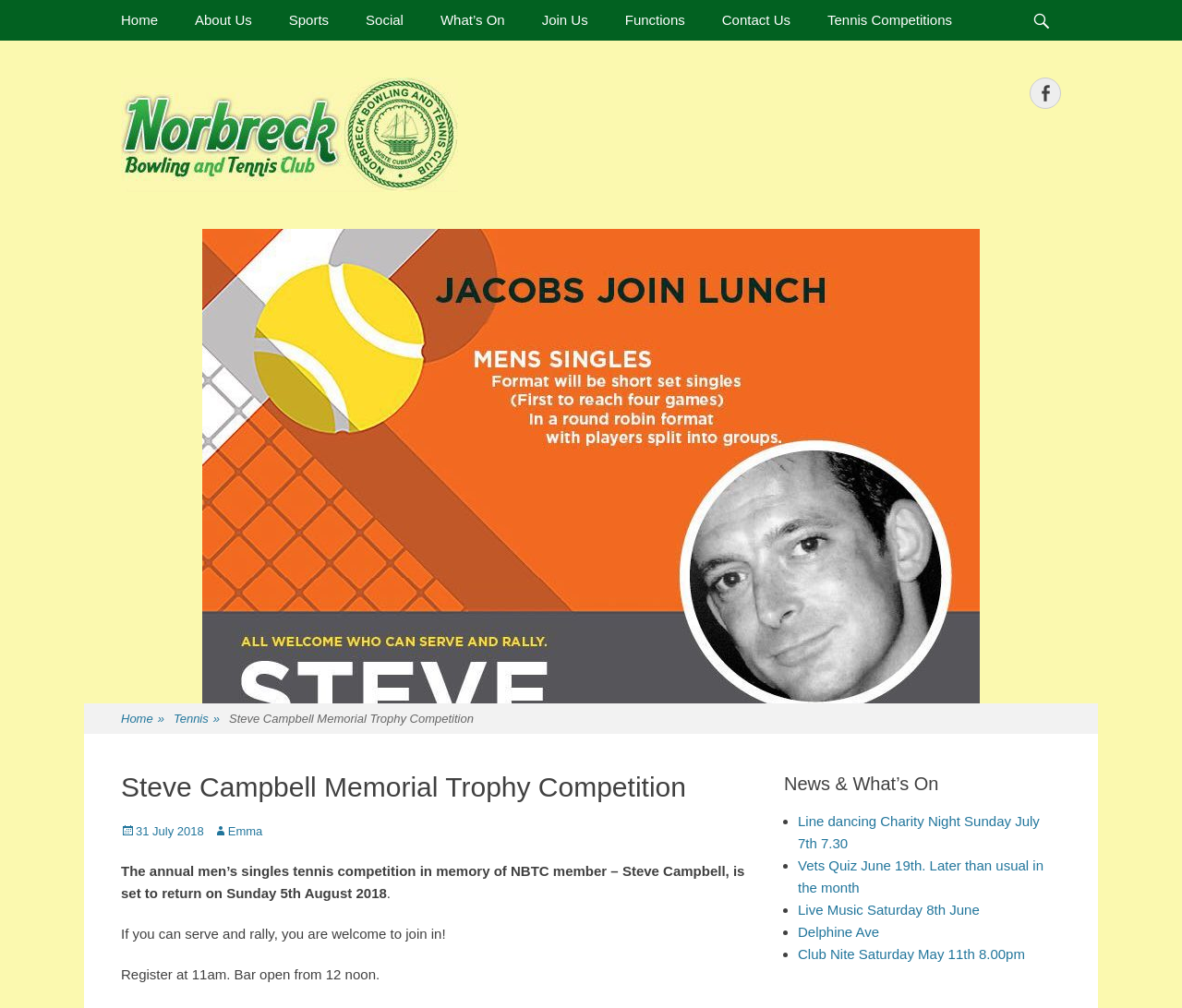Identify and provide the bounding box coordinates of the UI element described: "Emma". The coordinates should be formatted as [left, top, right, bottom], with each number being a float between 0 and 1.

[0.18, 0.818, 0.222, 0.831]